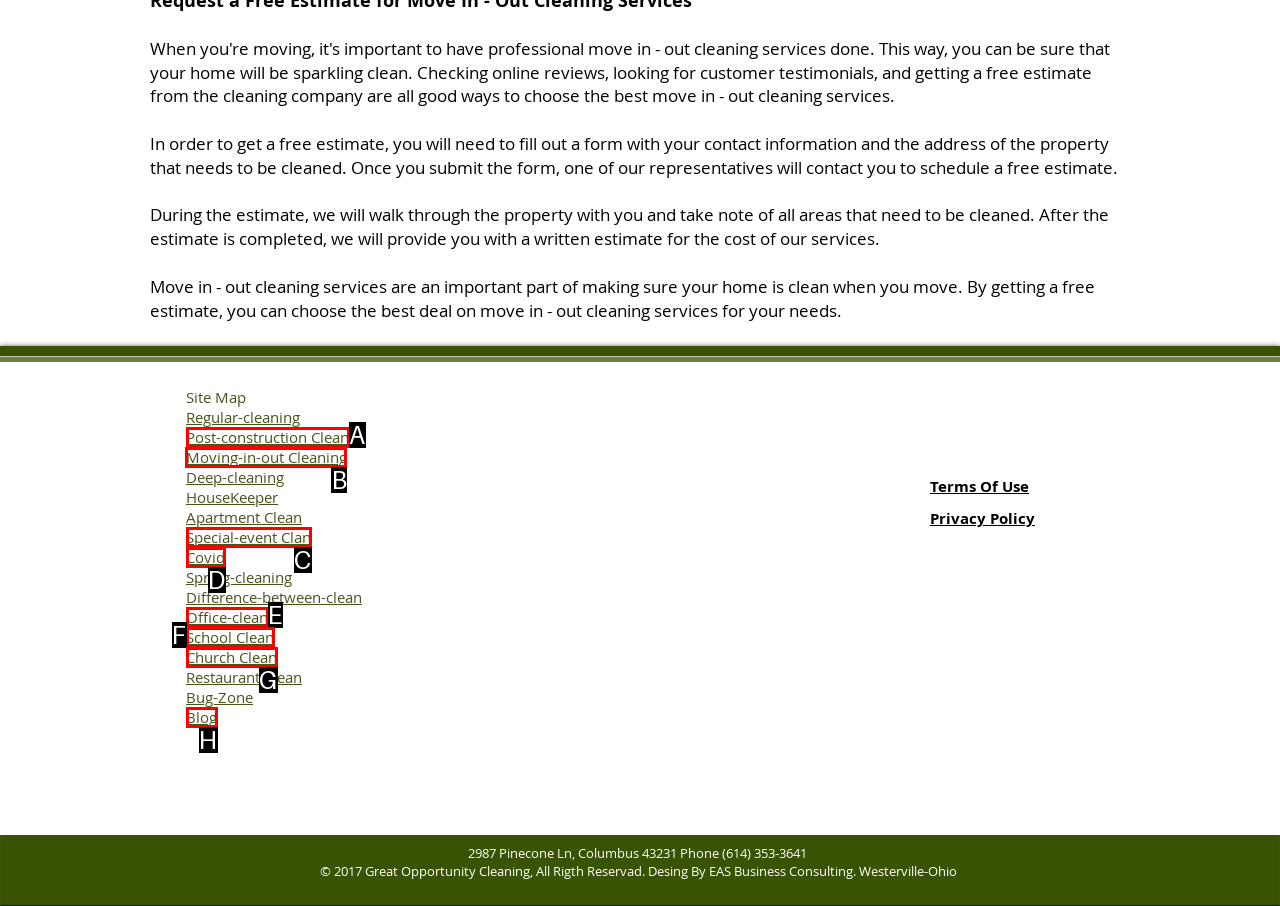Choose the letter that corresponds to the correct button to accomplish the task: Click on the 'Moving-in-out Cleaning' link
Reply with the letter of the correct selection only.

B